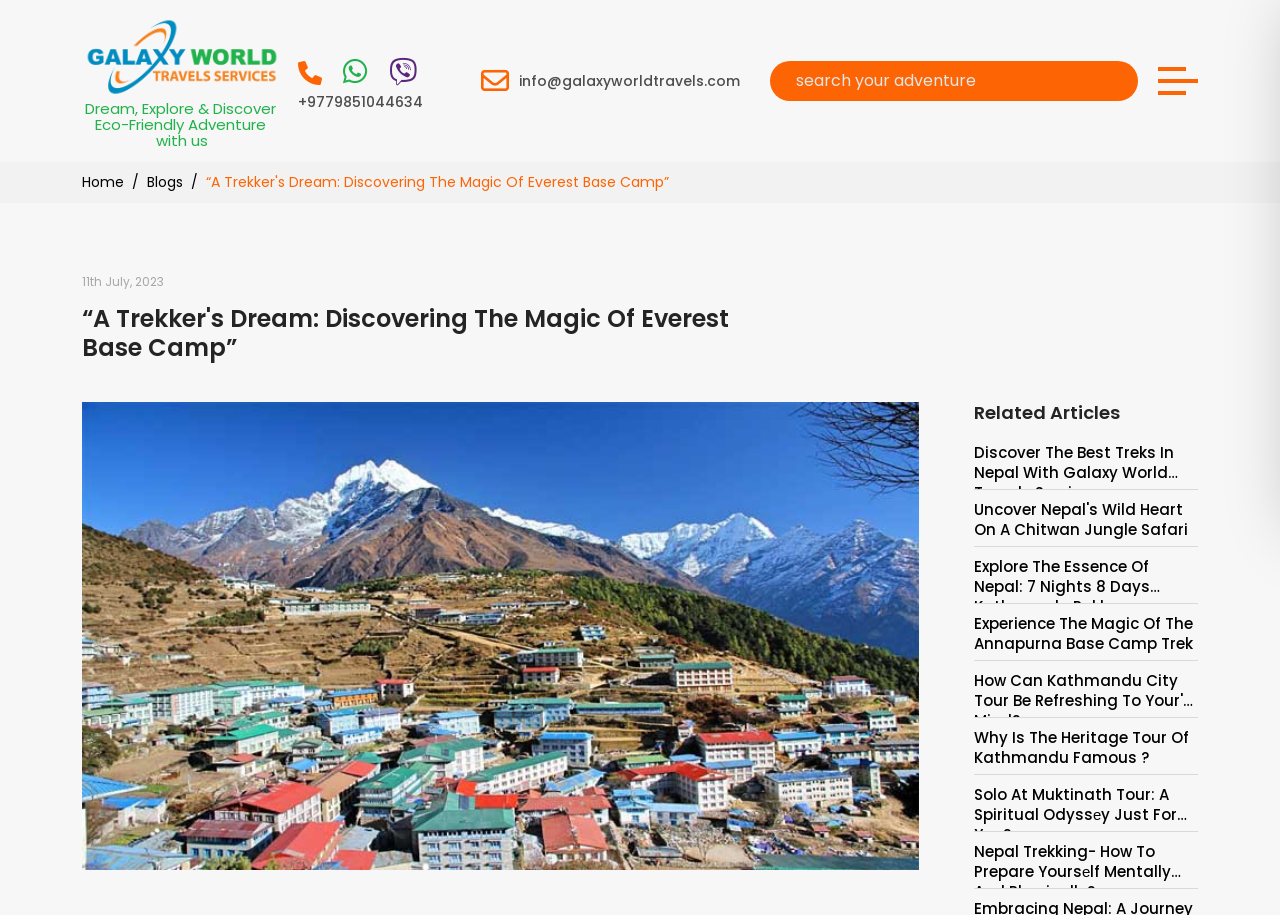Provide a one-word or short-phrase response to the question:
What is the phone number of Galaxy World Travel Services?

+9779851044634